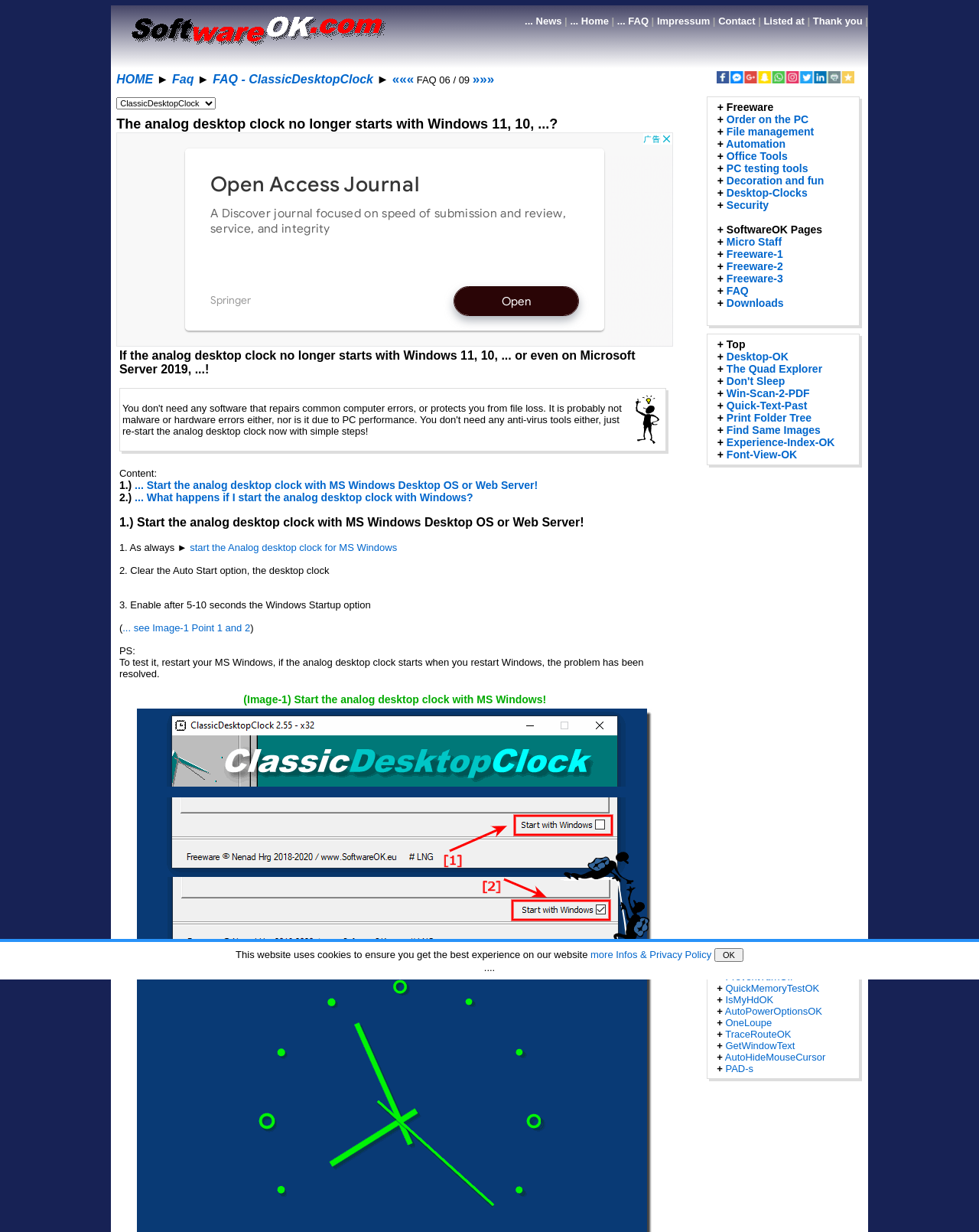What is the first step to start the analog desktop clock?
Give a thorough and detailed response to the question.

The first step to start the analog desktop clock is mentioned in the StaticText element at coordinates [0.122, 0.44, 0.191, 0.449] as '1. As always ► start the Analog desktop clock for MS Windows'.